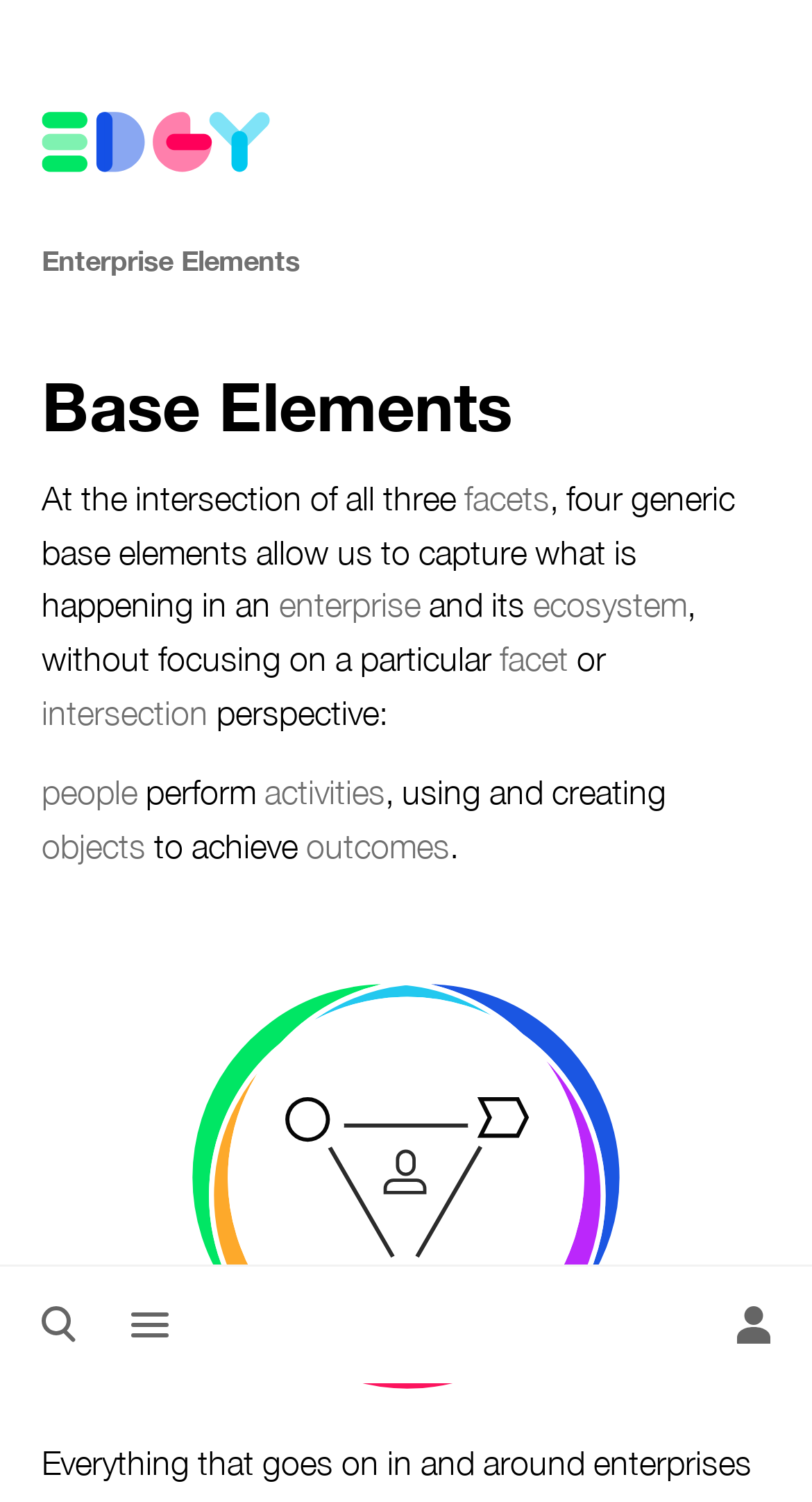Please specify the bounding box coordinates of the area that should be clicked to accomplish the following instruction: "Click on the Danske Bank link". The coordinates should consist of four float numbers between 0 and 1, i.e., [left, top, right, bottom].

None